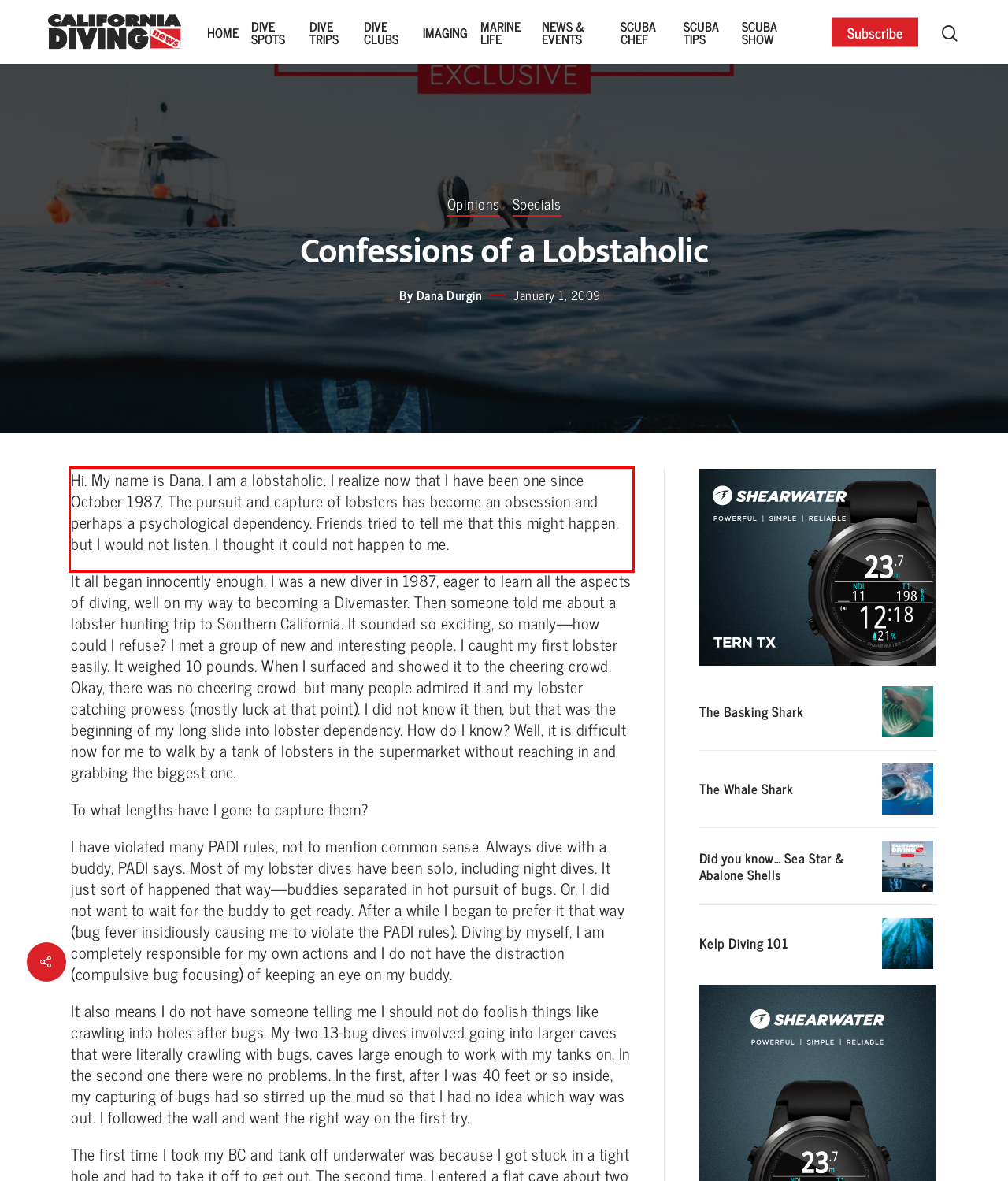Please identify the text within the red rectangular bounding box in the provided webpage screenshot.

Hi. My name is Dana. I am a lobstaholic. I realize now that I have been one since October 1987. The pursuit and capture of lobsters has become an obsession and perhaps a psychological dependency. Friends tried to tell me that this might happen, but I would not listen. I thought it could not happen to me.